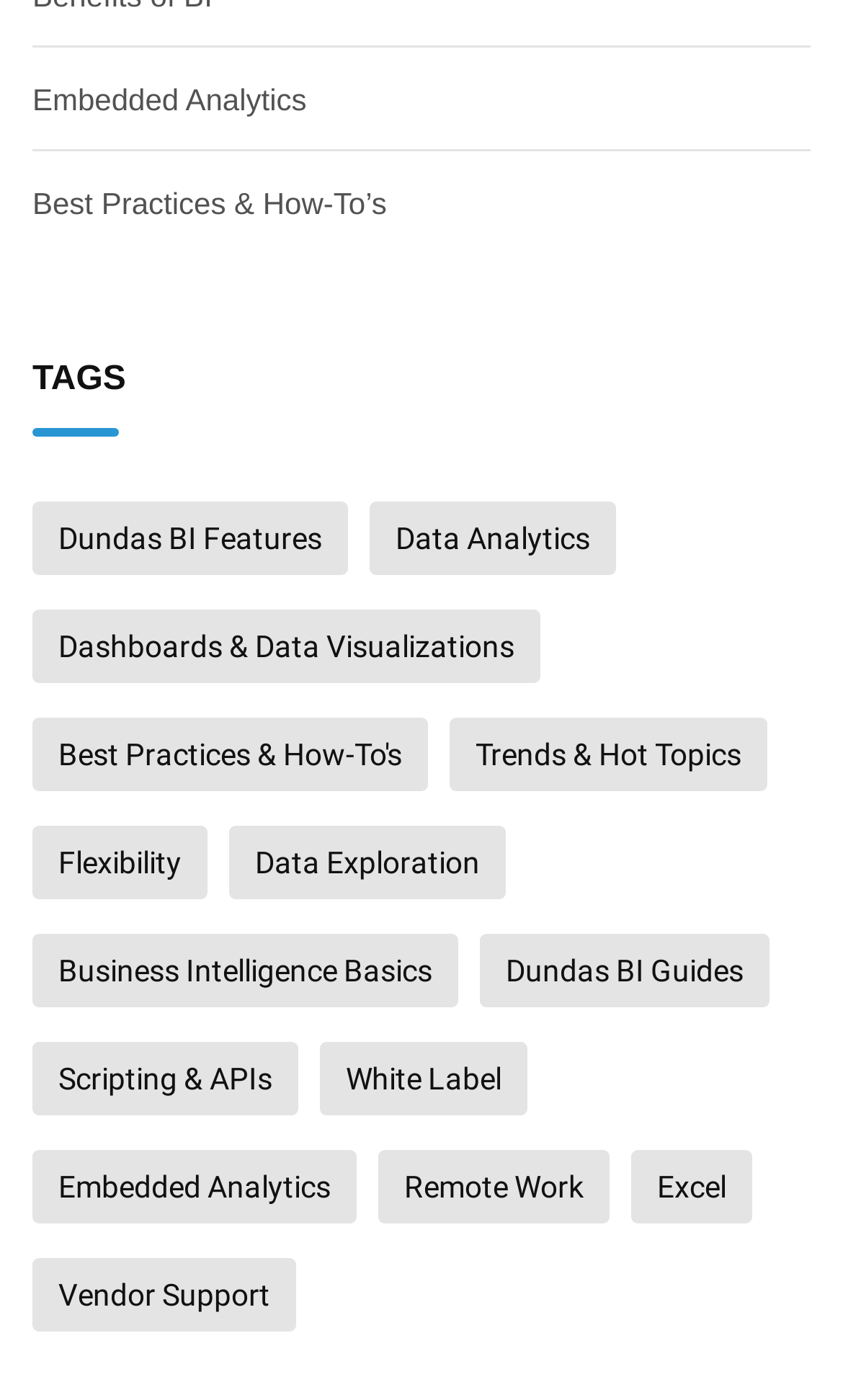Please determine the bounding box coordinates for the element with the description: "Scripting & APIs".

[0.038, 0.744, 0.354, 0.797]